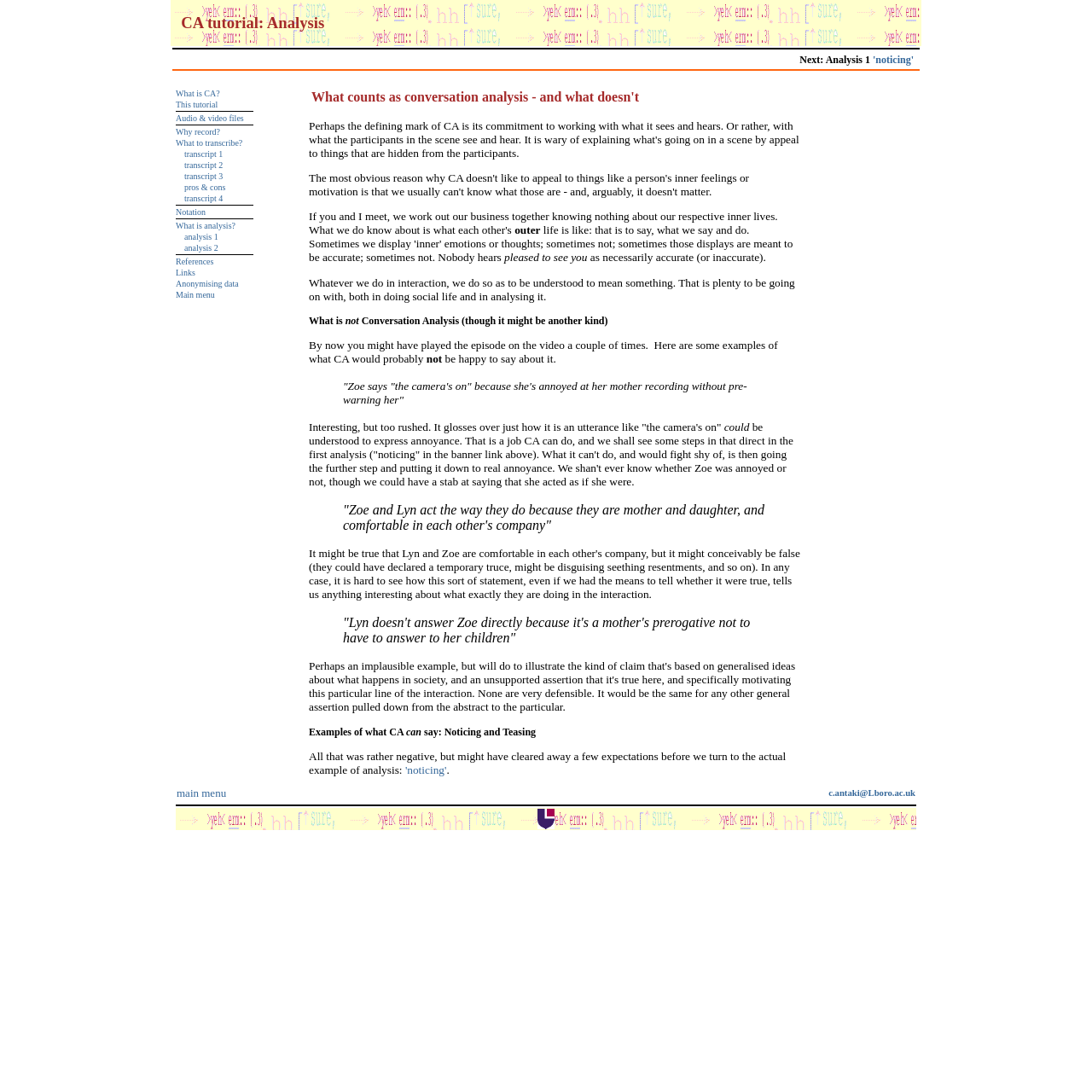Pinpoint the bounding box coordinates of the area that must be clicked to complete this instruction: "Go to 'Next: Analysis 1 'noticing''".

[0.799, 0.049, 0.841, 0.06]